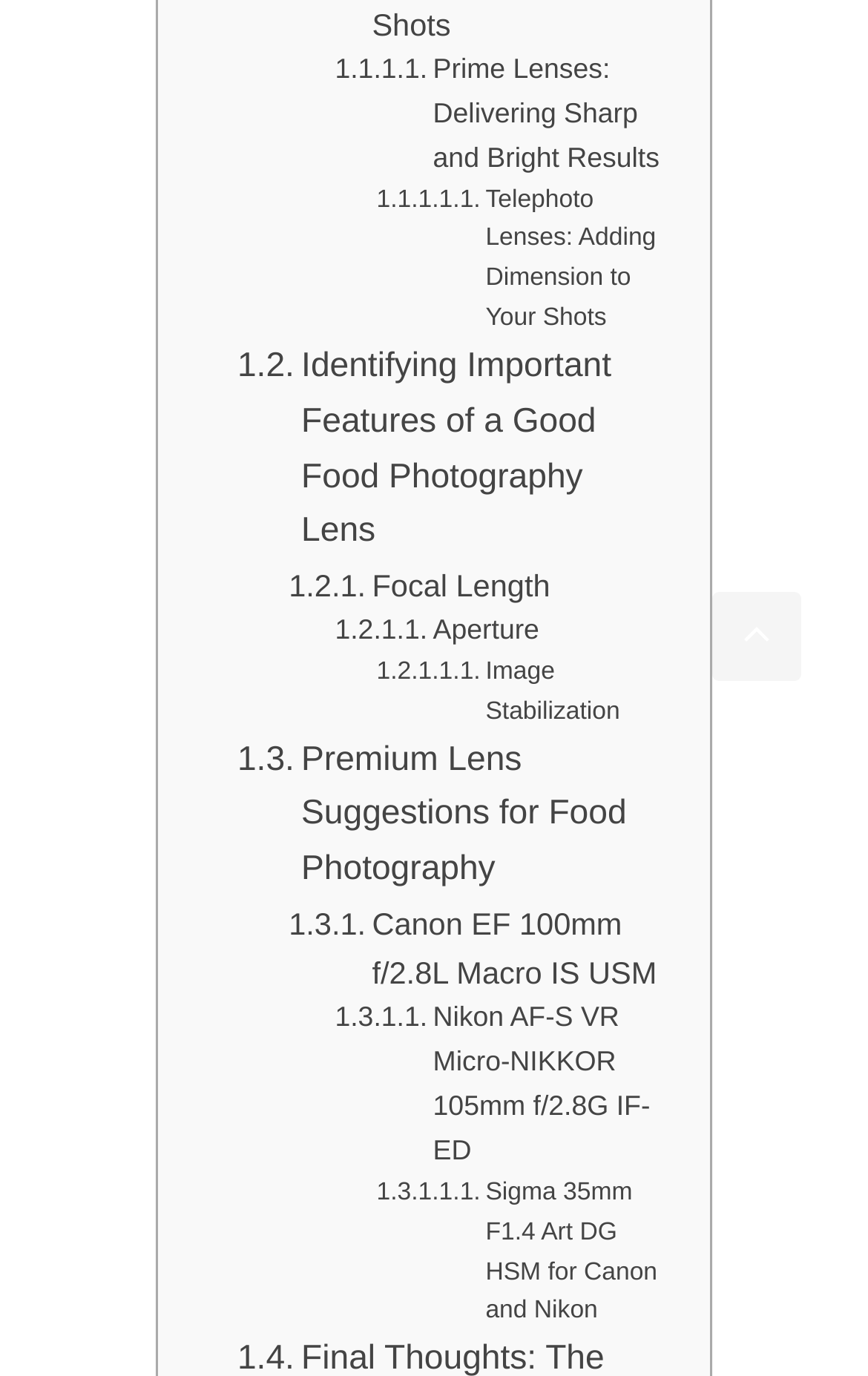Find the bounding box coordinates of the clickable region needed to perform the following instruction: "Scroll back to top". The coordinates should be provided as four float numbers between 0 and 1, i.e., [left, top, right, bottom].

[0.821, 0.43, 0.923, 0.495]